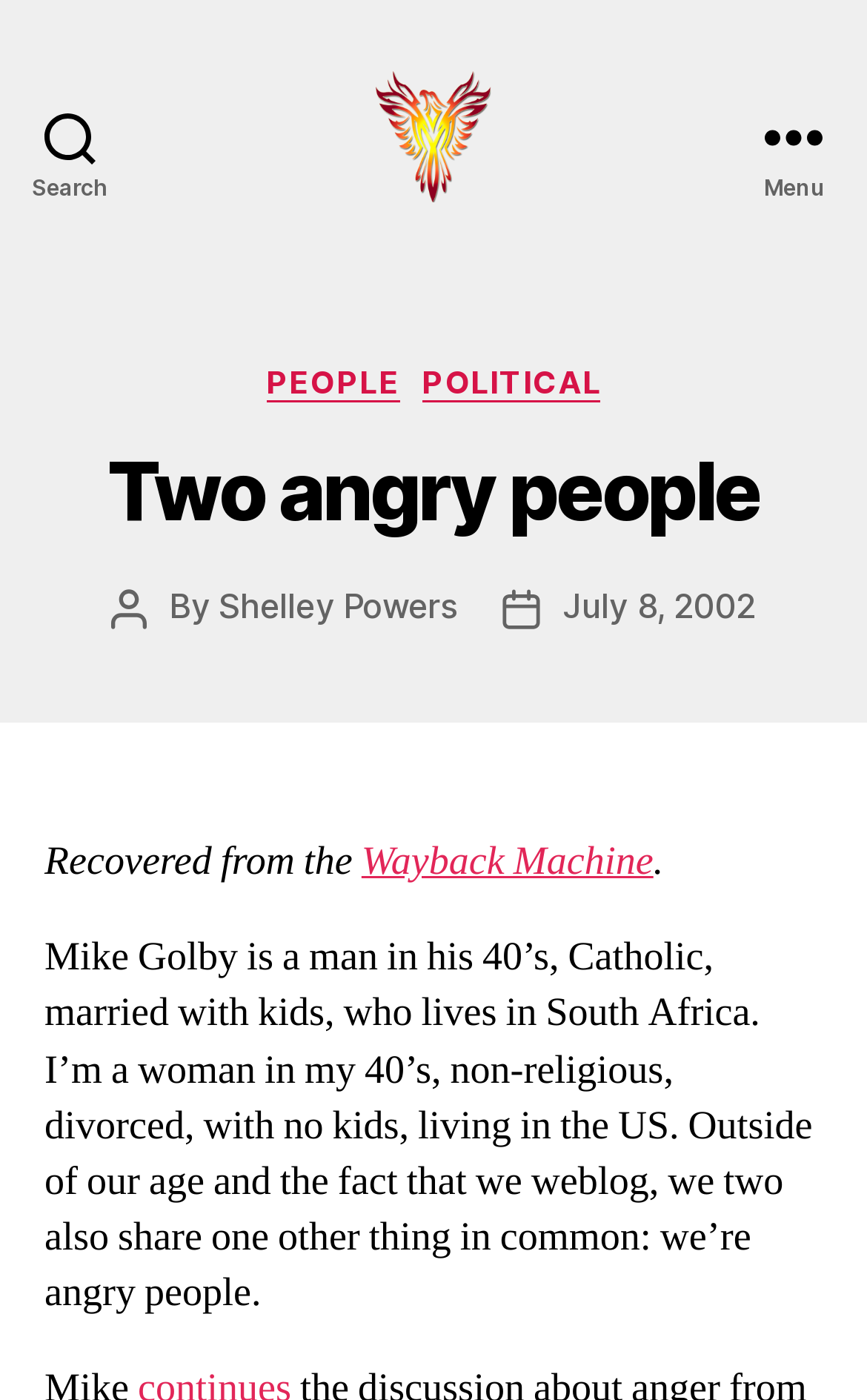Indicate the bounding box coordinates of the element that must be clicked to execute the instruction: "Click the Search button". The coordinates should be given as four float numbers between 0 and 1, i.e., [left, top, right, bottom].

[0.0, 0.0, 0.162, 0.195]